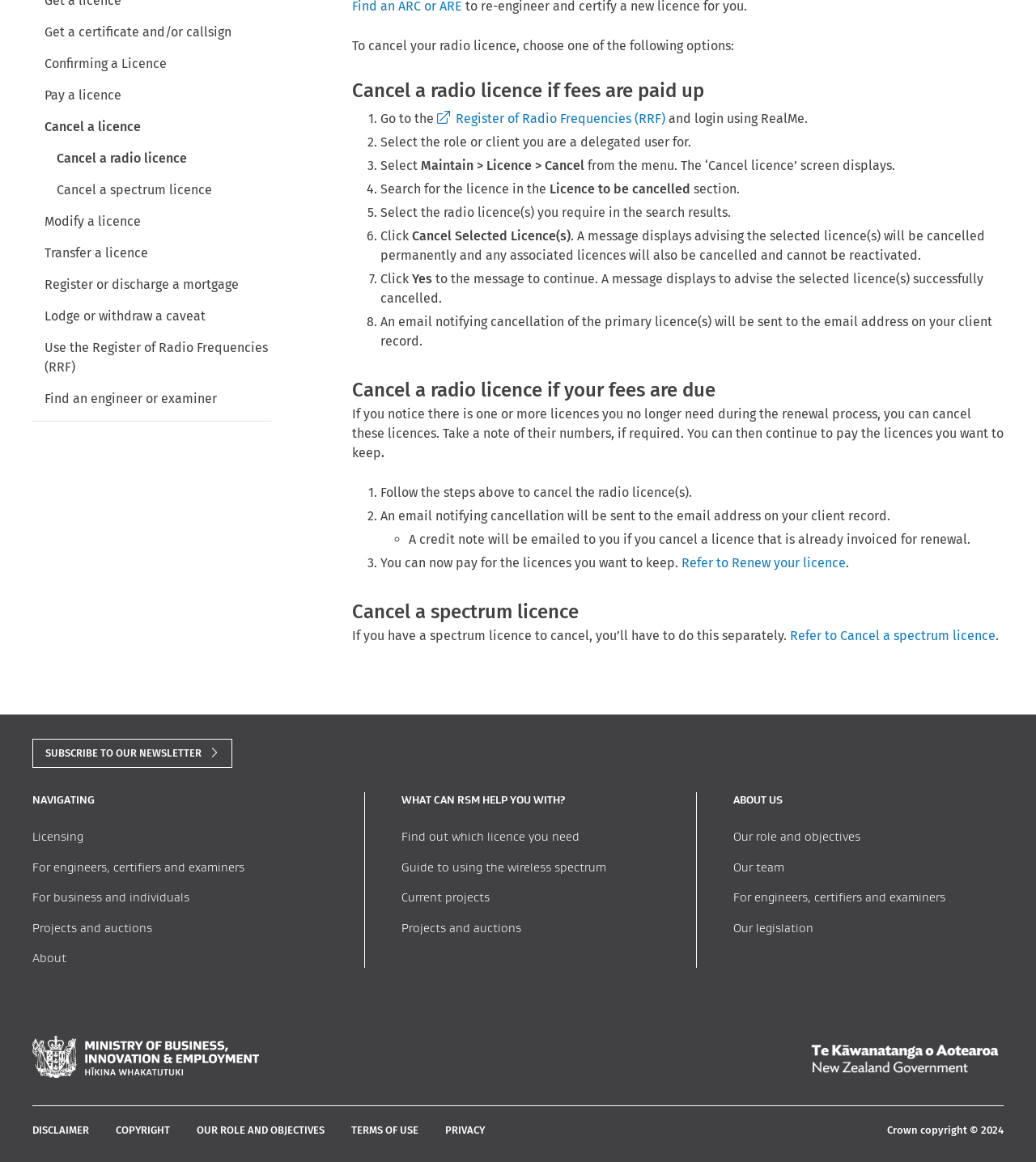Locate the bounding box of the UI element with the following description: "About".

[0.031, 0.818, 0.064, 0.831]